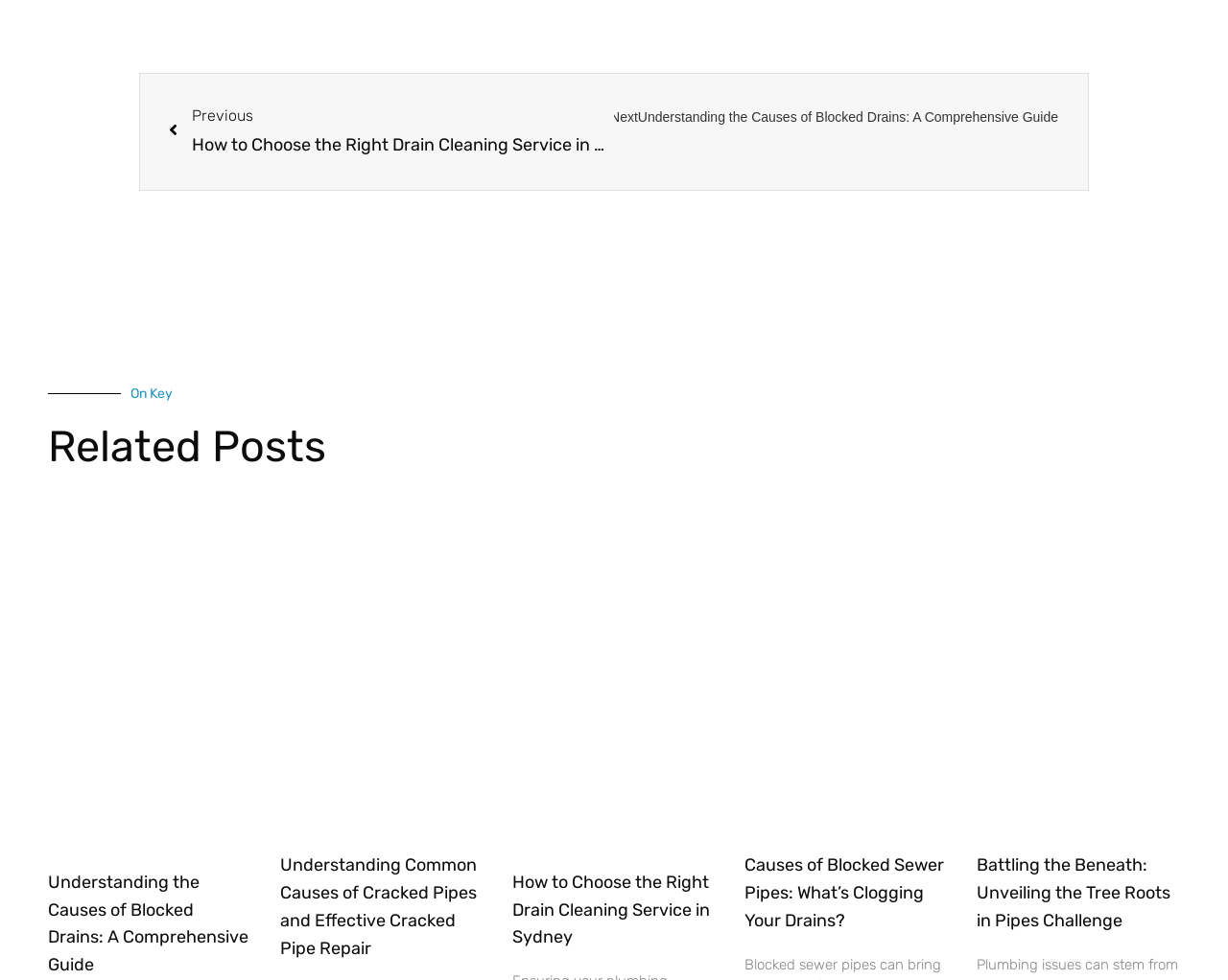Respond concisely with one word or phrase to the following query:
What is the title of the first related post?

Blocked Drain Plumber